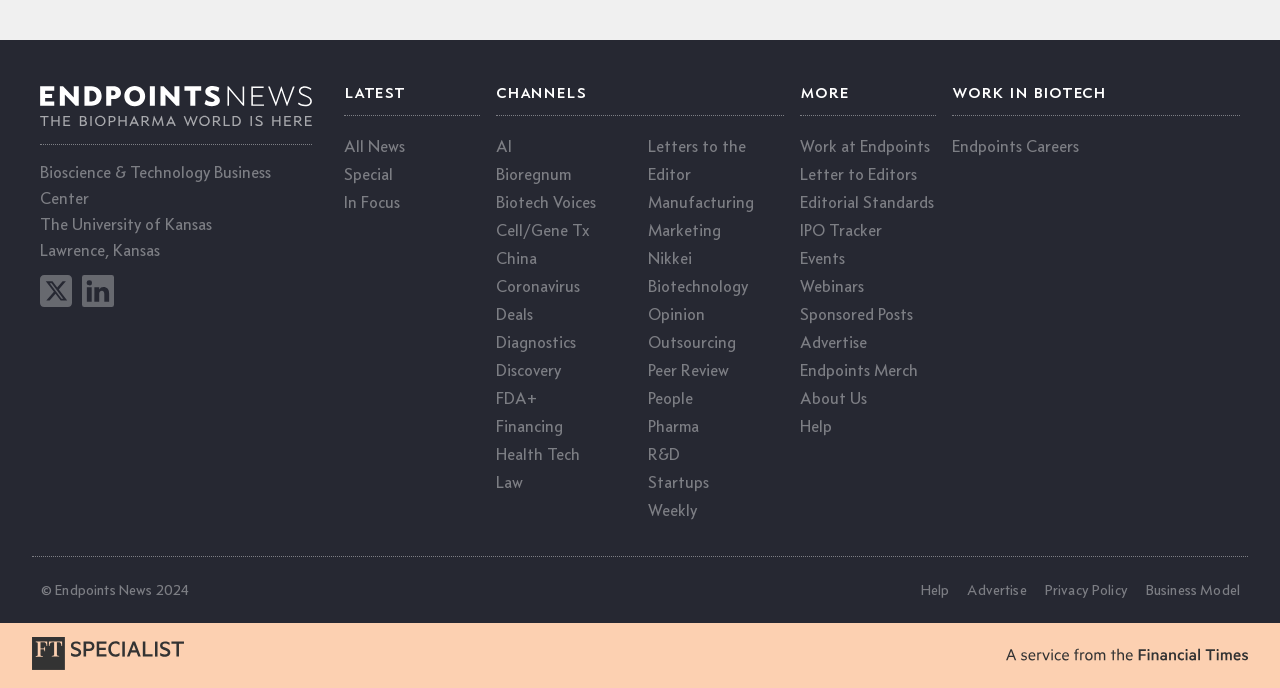Locate the bounding box coordinates of the clickable area to execute the instruction: "View All News". Provide the coordinates as four float numbers between 0 and 1, represented as [left, top, right, bottom].

[0.269, 0.198, 0.316, 0.227]